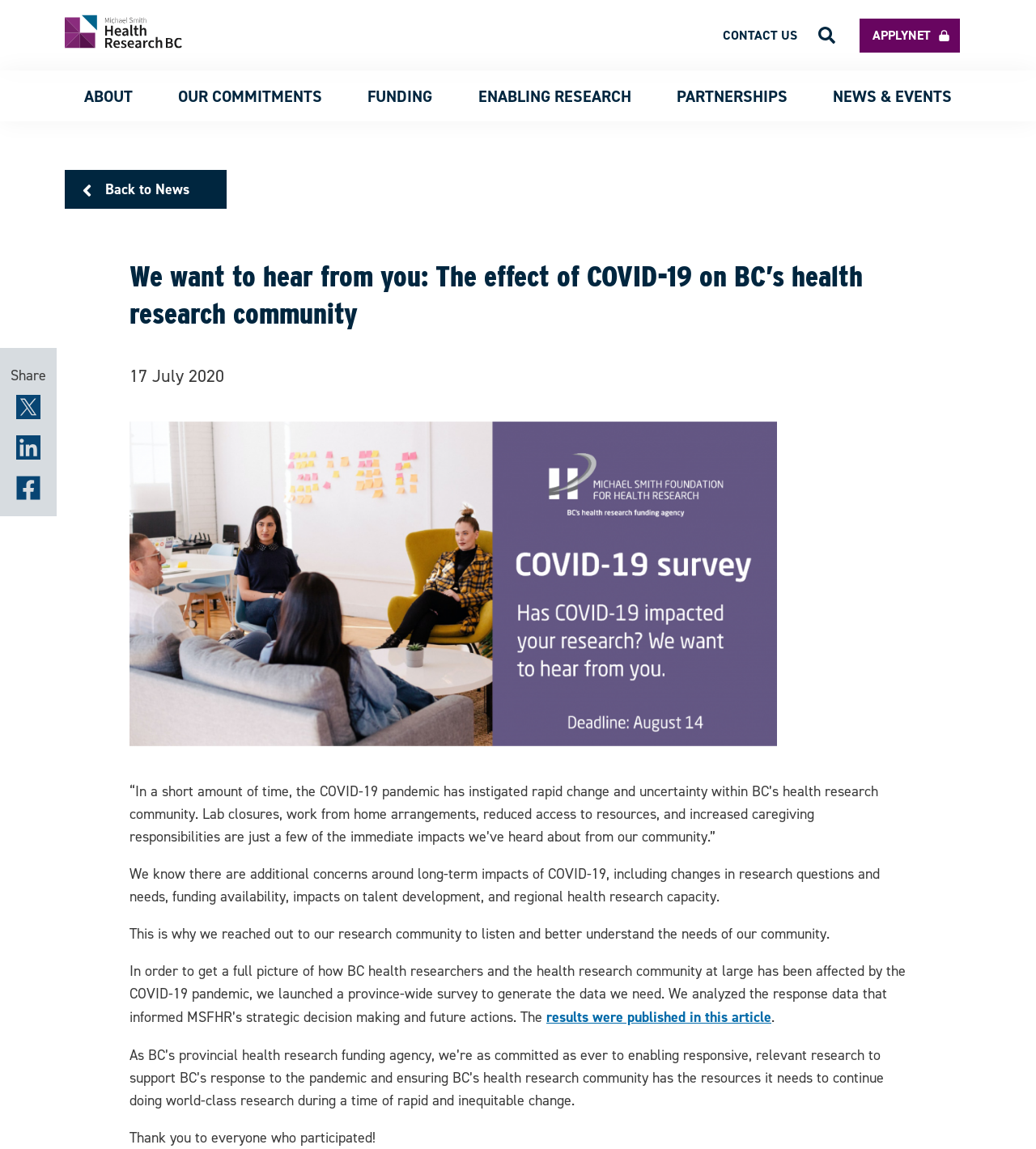What is the outcome of the survey?
Please provide a comprehensive answer based on the information in the image.

The text 'The results were published in this article' indicates that the outcome of the survey was published in an article, which is linked to from the current webpage.